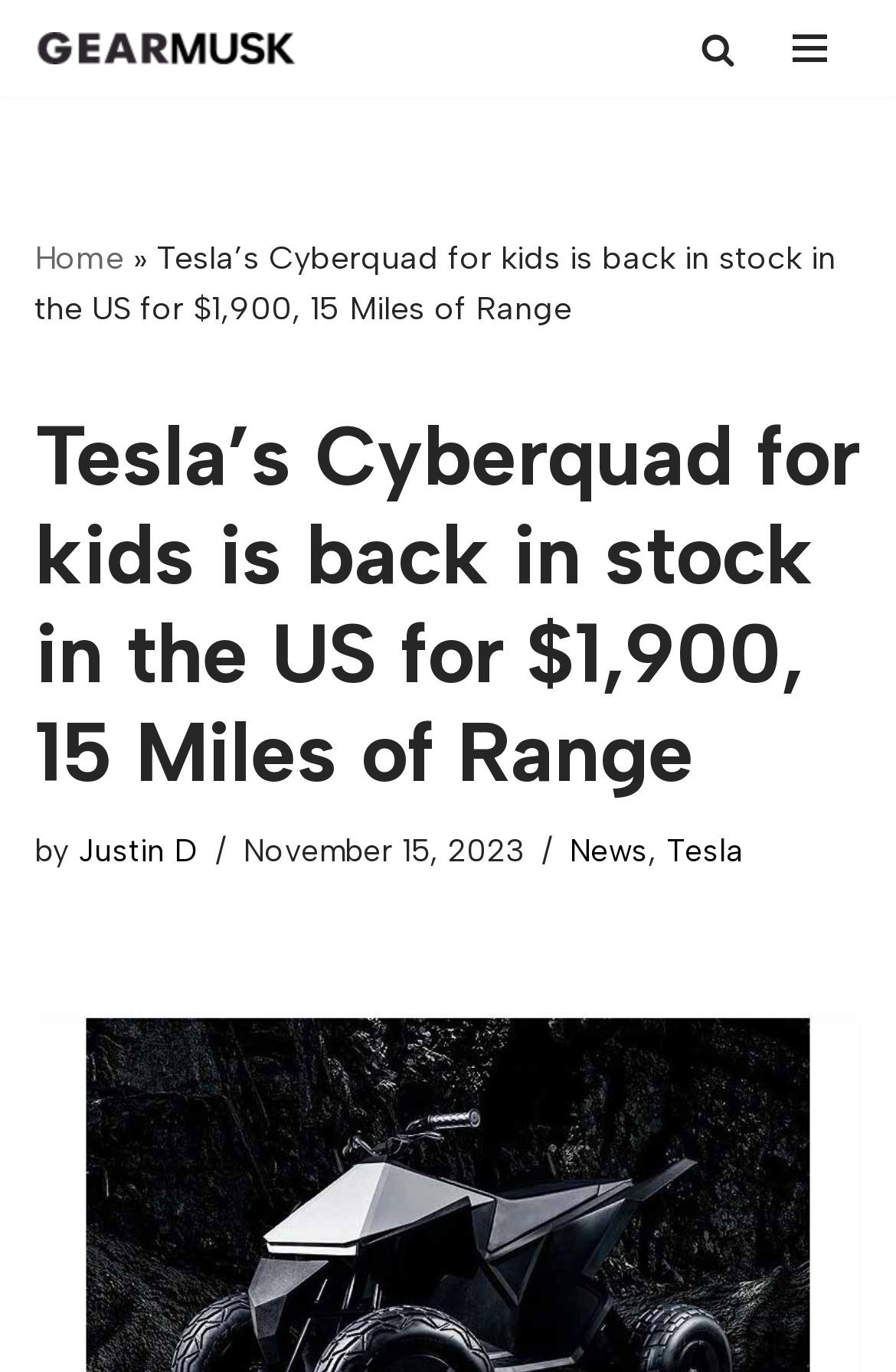What is the range of the Cyberquad for kids?
Please give a detailed and elaborate explanation in response to the question.

The range of the Cyberquad for kids is mentioned in the main heading of the webpage, which states 'Tesla’s Cyberquad for kids is back in stock in the US for $1,900, 15 Miles of Range'.